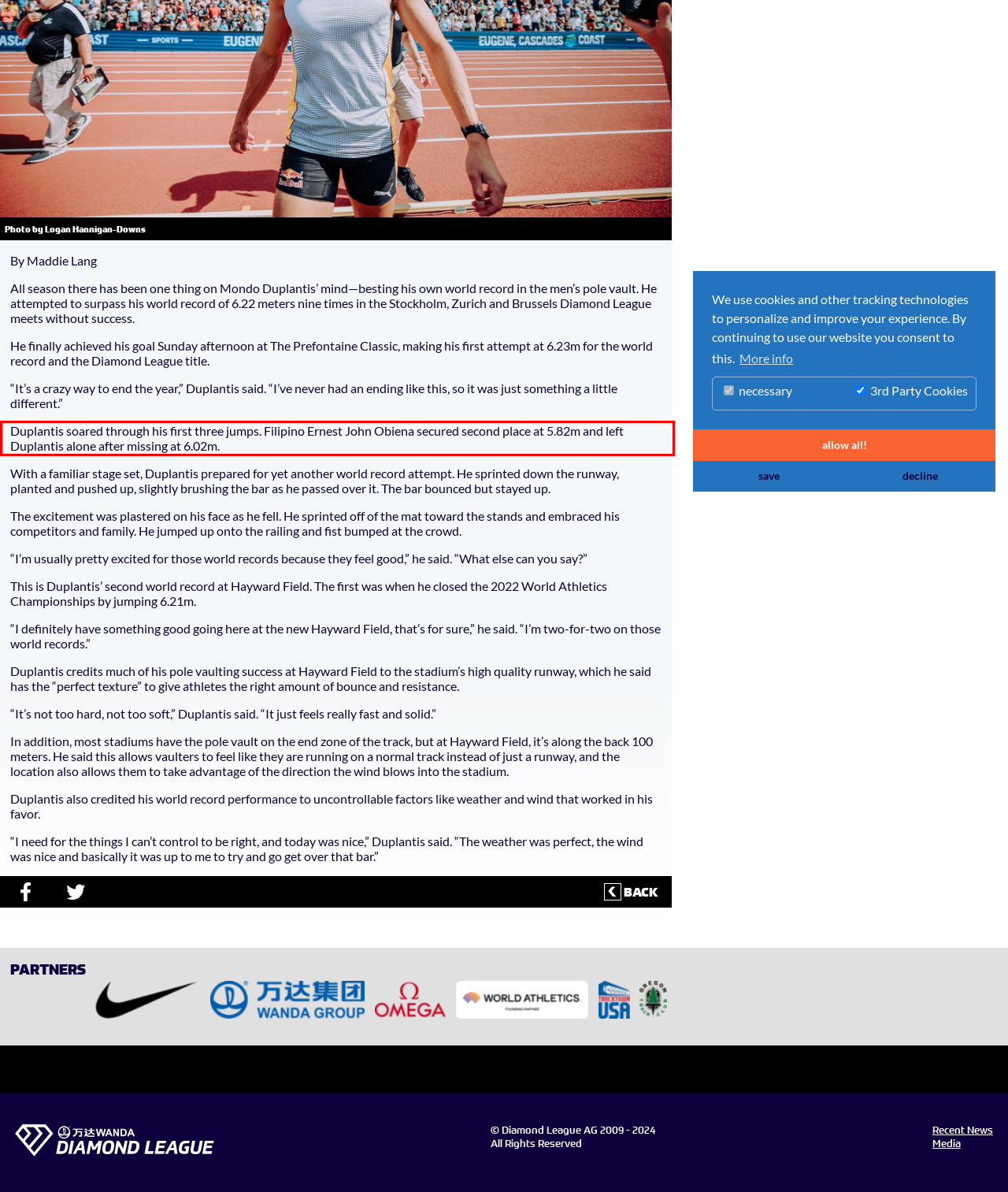Given a webpage screenshot with a red bounding box, perform OCR to read and deliver the text enclosed by the red bounding box.

Duplantis soared through his first three jumps. Filipino Ernest John Obiena secured second place at 5.82m and left Duplantis alone after missing at 6.02m.